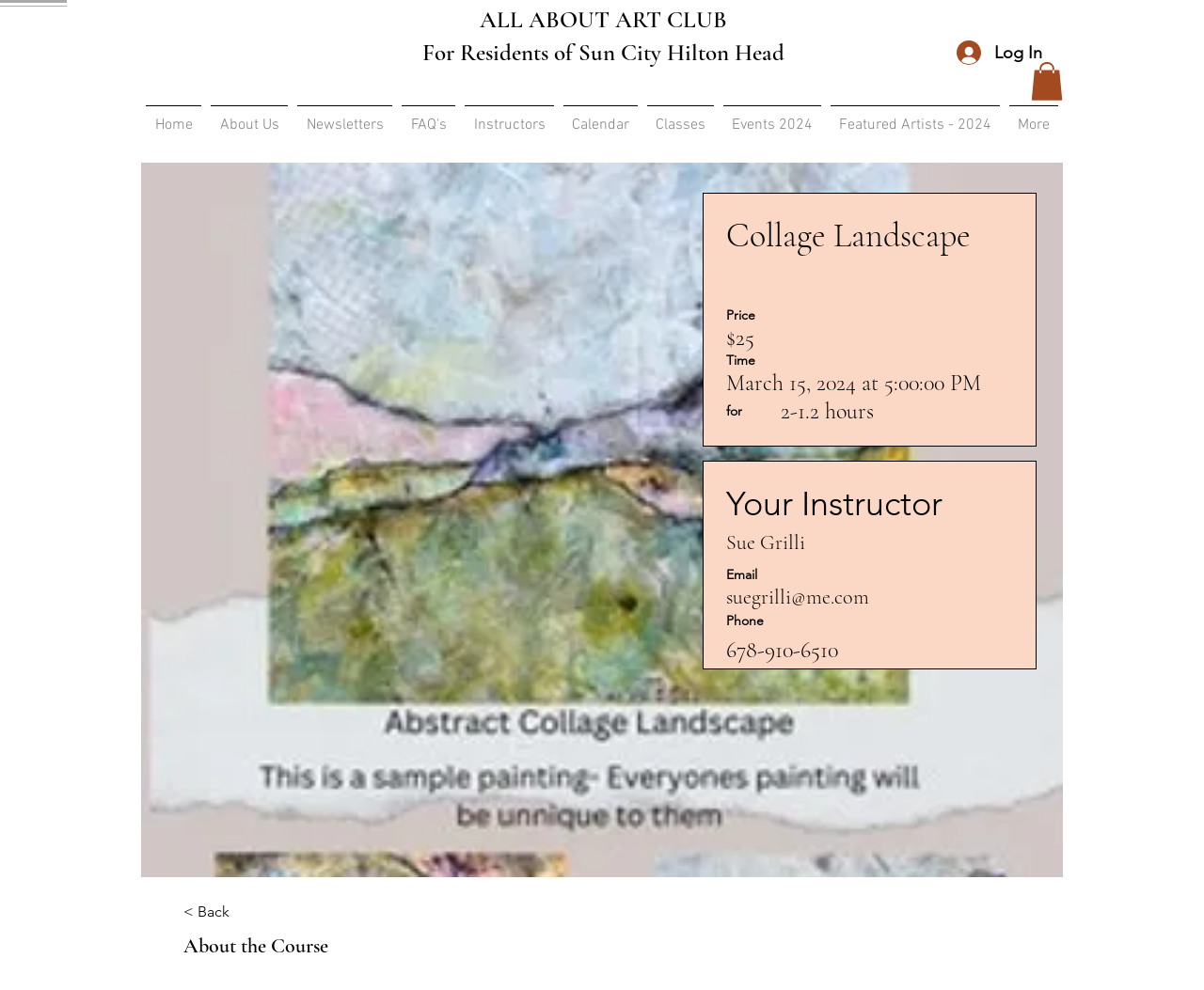Please identify the bounding box coordinates of the clickable element to fulfill the following instruction: "View the About Us page". The coordinates should be four float numbers between 0 and 1, i.e., [left, top, right, bottom].

[0.171, 0.106, 0.243, 0.13]